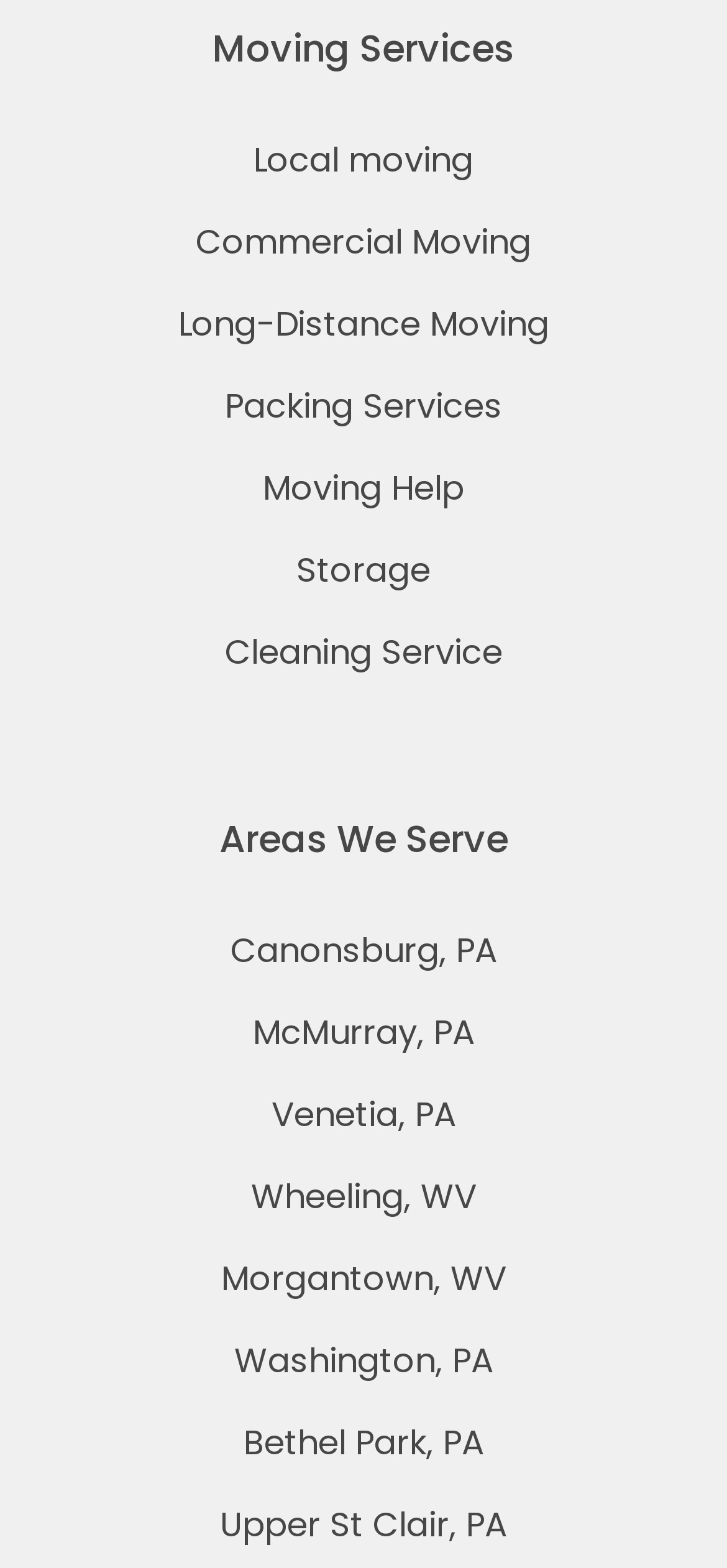Could you locate the bounding box coordinates for the section that should be clicked to accomplish this task: "Get information about Packing Services".

[0.309, 0.243, 0.691, 0.273]